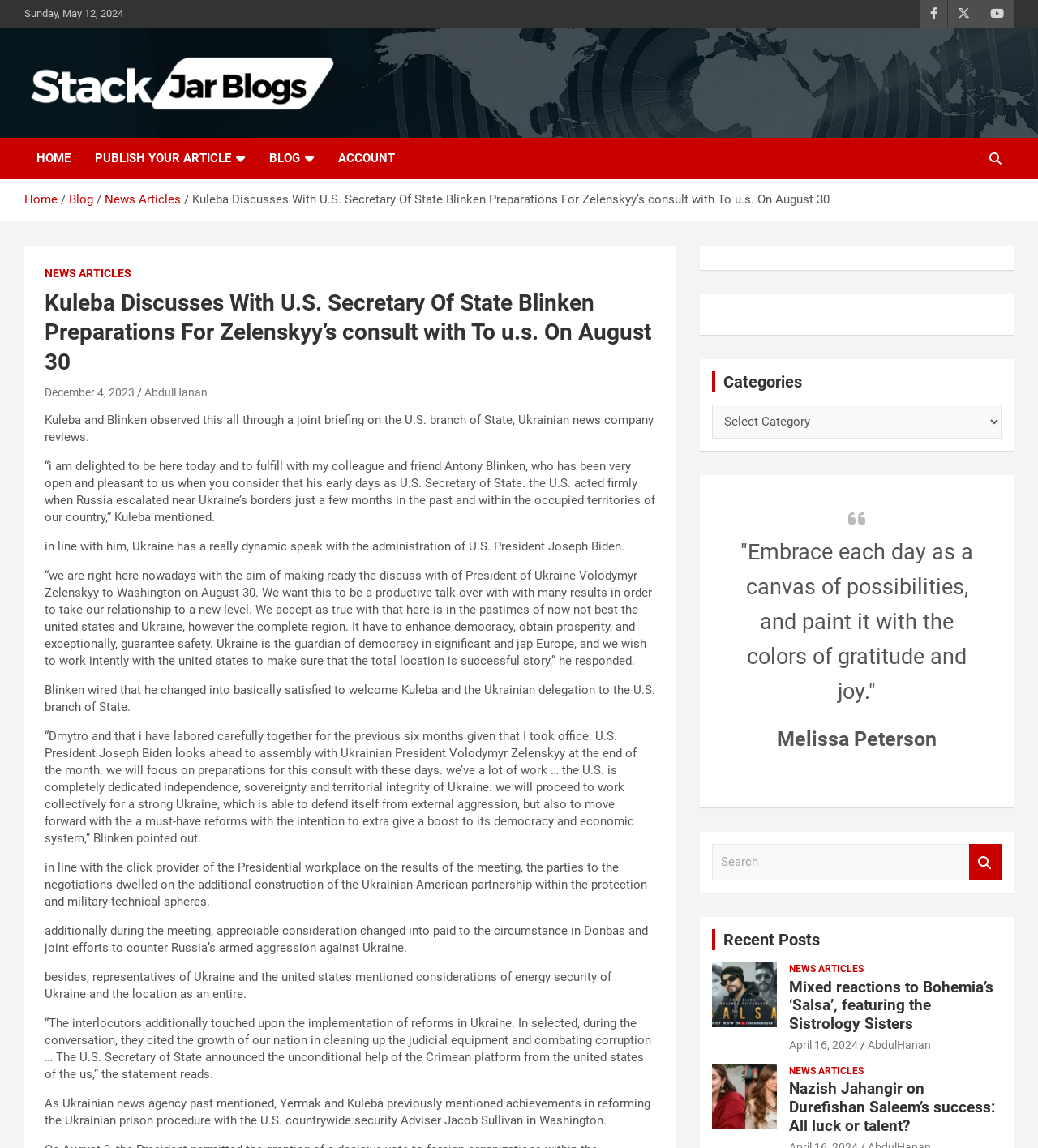Please identify the bounding box coordinates of the region to click in order to complete the given instruction: "Read the article about Kuleba and Blinken". The coordinates should be four float numbers between 0 and 1, i.e., [left, top, right, bottom].

[0.043, 0.251, 0.632, 0.328]